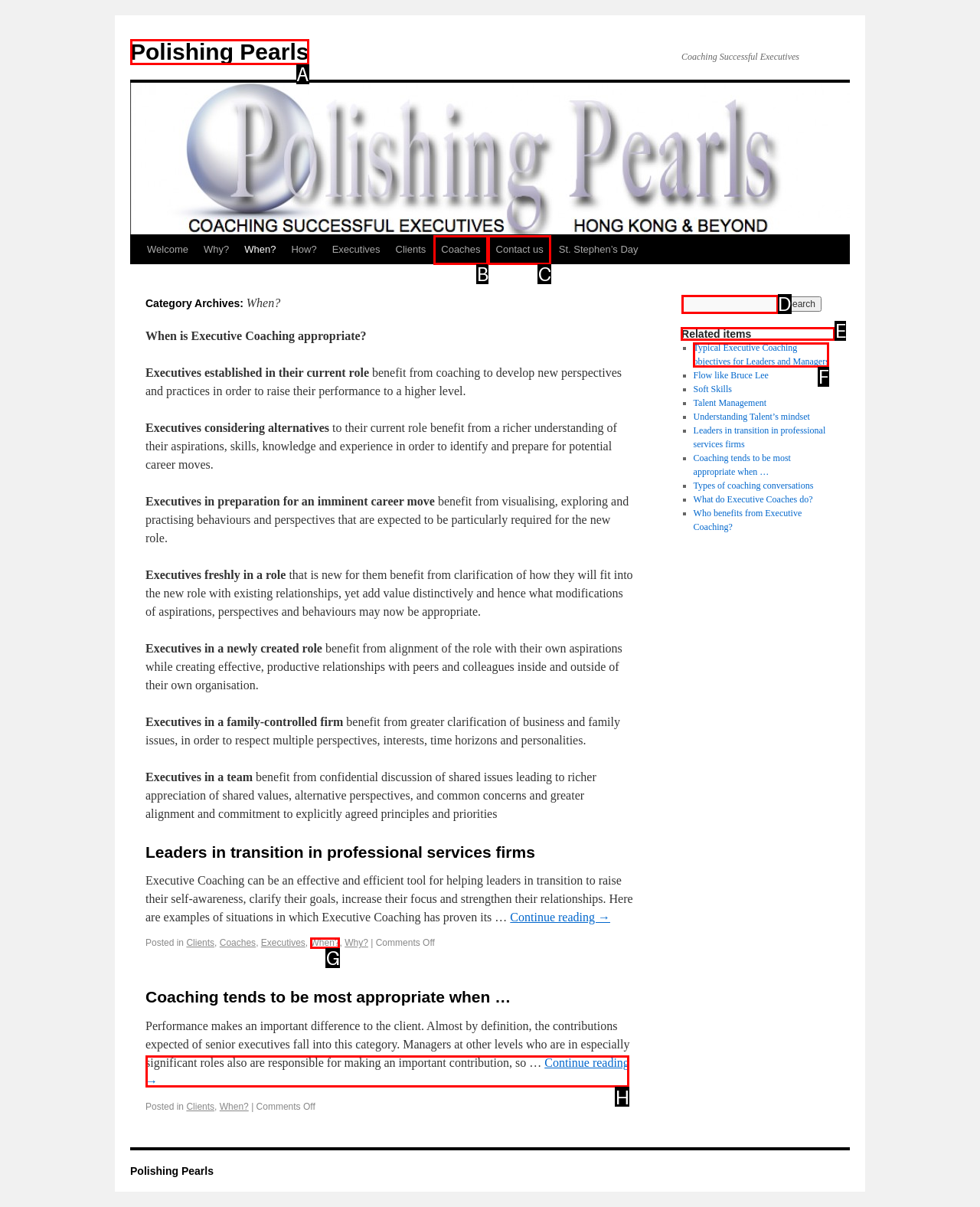Determine which UI element I need to click to achieve the following task: View the 'Related items' Provide your answer as the letter of the selected option.

E